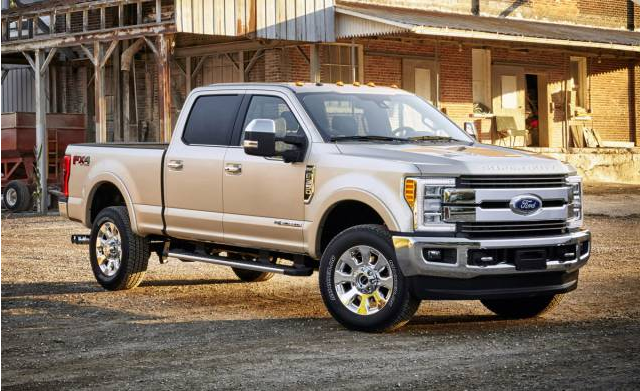Elaborate on the image by describing it in detail.

The image showcases a 2017 Ford F-350, a heavy-duty truck known for its robust design and impressive performance. The truck features a boxy silhouette, characterized by a muscular front where the prominent Ford emblem is displayed prominently on the grille. A striking silver color highlights its sturdy build and chrome accents, particularly on the wheels, enhancing its commanding presence on the road.

This model boasts various trims and cab configurations, making it a popular choice among truck enthusiasts. The 2017 Ford F-350 not only excels in functionality but also incorporates modern design elements, including upgraded LED lighting and a spacious interior equipped with advanced technologies like Ford's Sync 3 infotainment system. Positioned against a backdrop that hints at both rural and industrial environments, the truck reflects its versatility suited for both work and leisure, making it a significant player in the automobile industry.